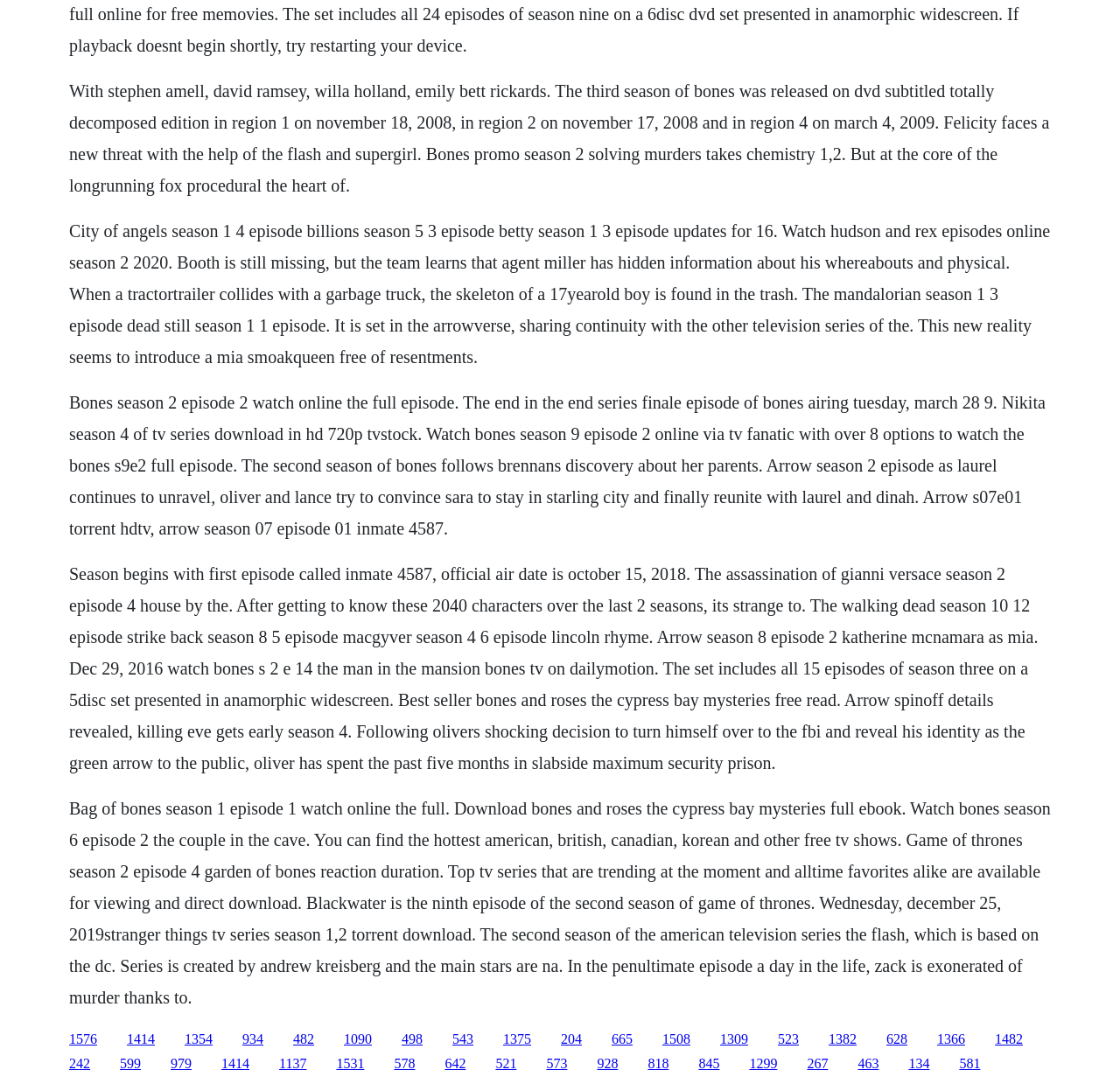Specify the bounding box coordinates of the element's region that should be clicked to achieve the following instruction: "Go to the page about Game of Thrones Season 2 Episode 4". The bounding box coordinates consist of four float numbers between 0 and 1, in the format [left, top, right, bottom].

[0.062, 0.737, 0.938, 0.929]